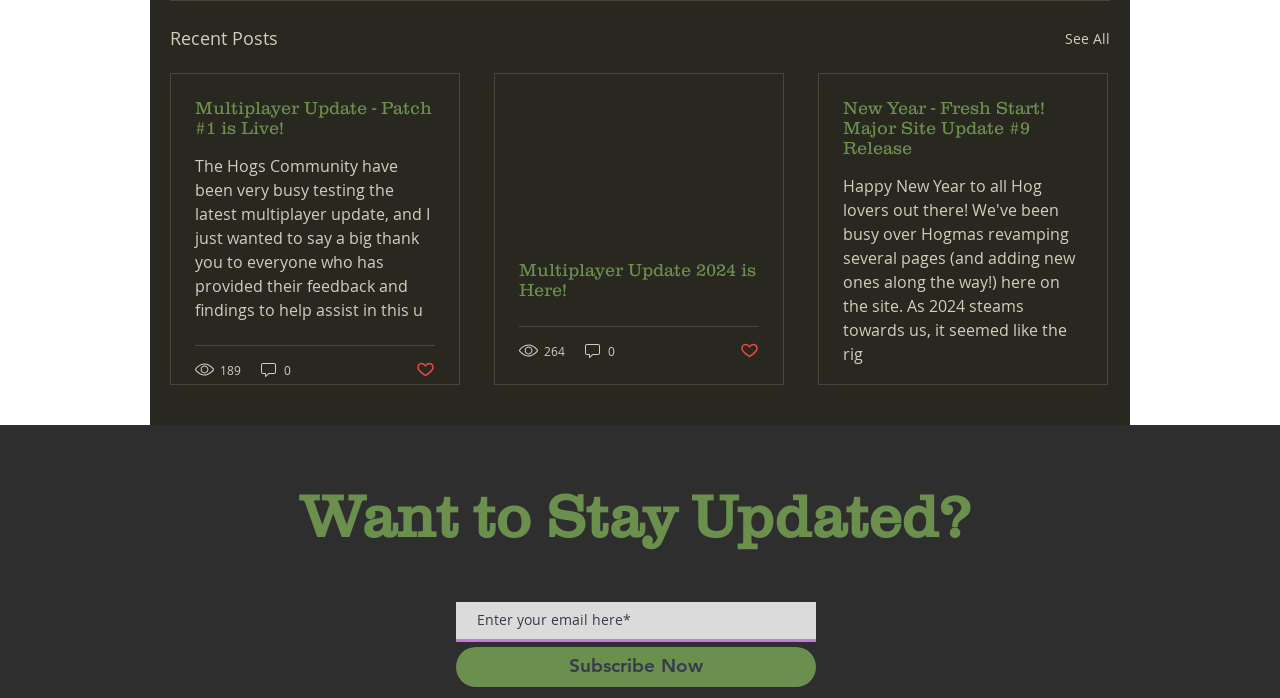Please determine the bounding box coordinates, formatted as (top-left x, top-left y, bottom-right x, bottom-right y), with all values as floating point numbers between 0 and 1. Identify the bounding box of the region described as: Multiplayer Update 2024 is Here!

[0.405, 0.372, 0.593, 0.429]